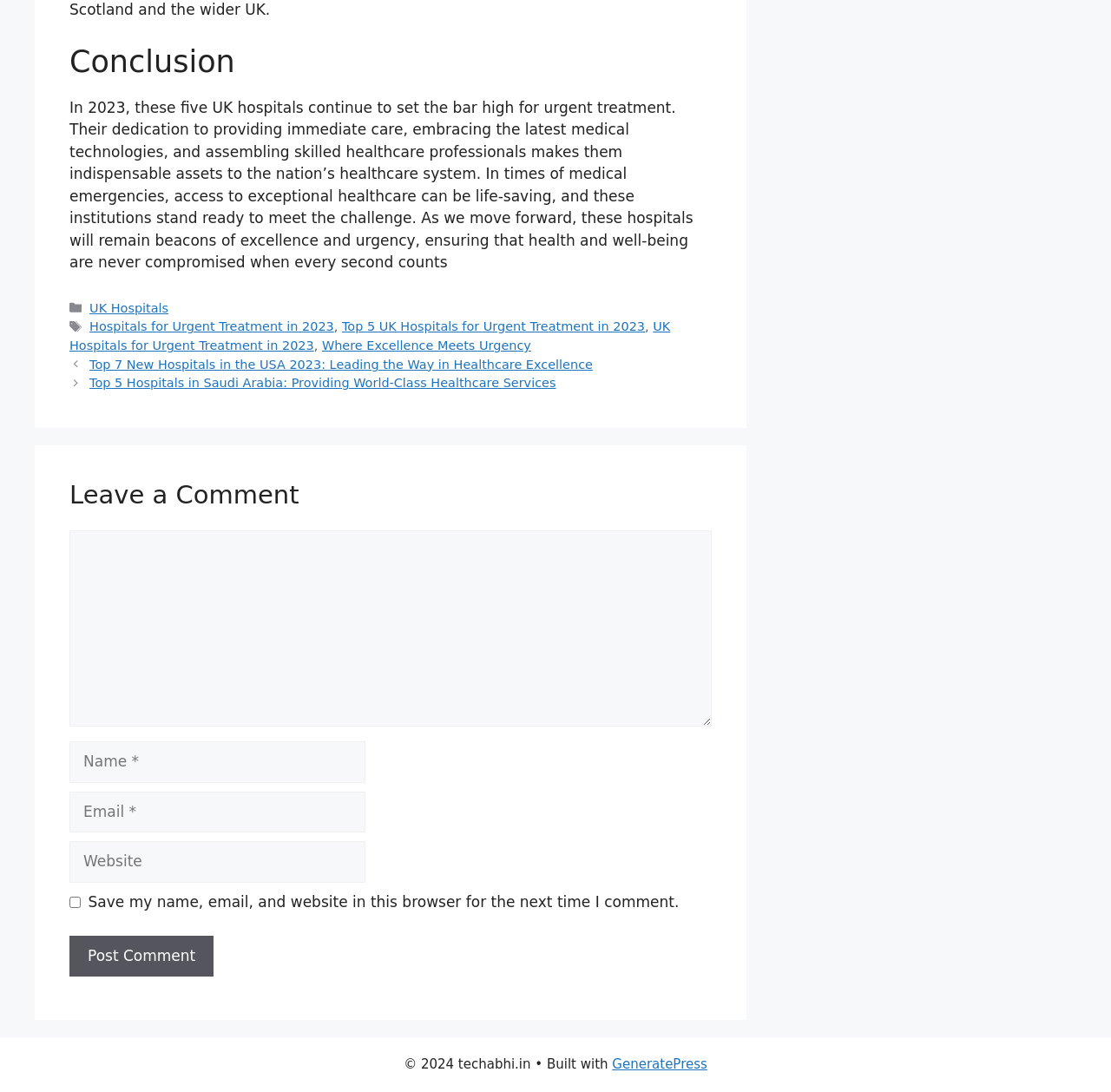Pinpoint the bounding box coordinates of the area that must be clicked to complete this instruction: "Click the link to UK Hospitals".

[0.081, 0.276, 0.152, 0.288]